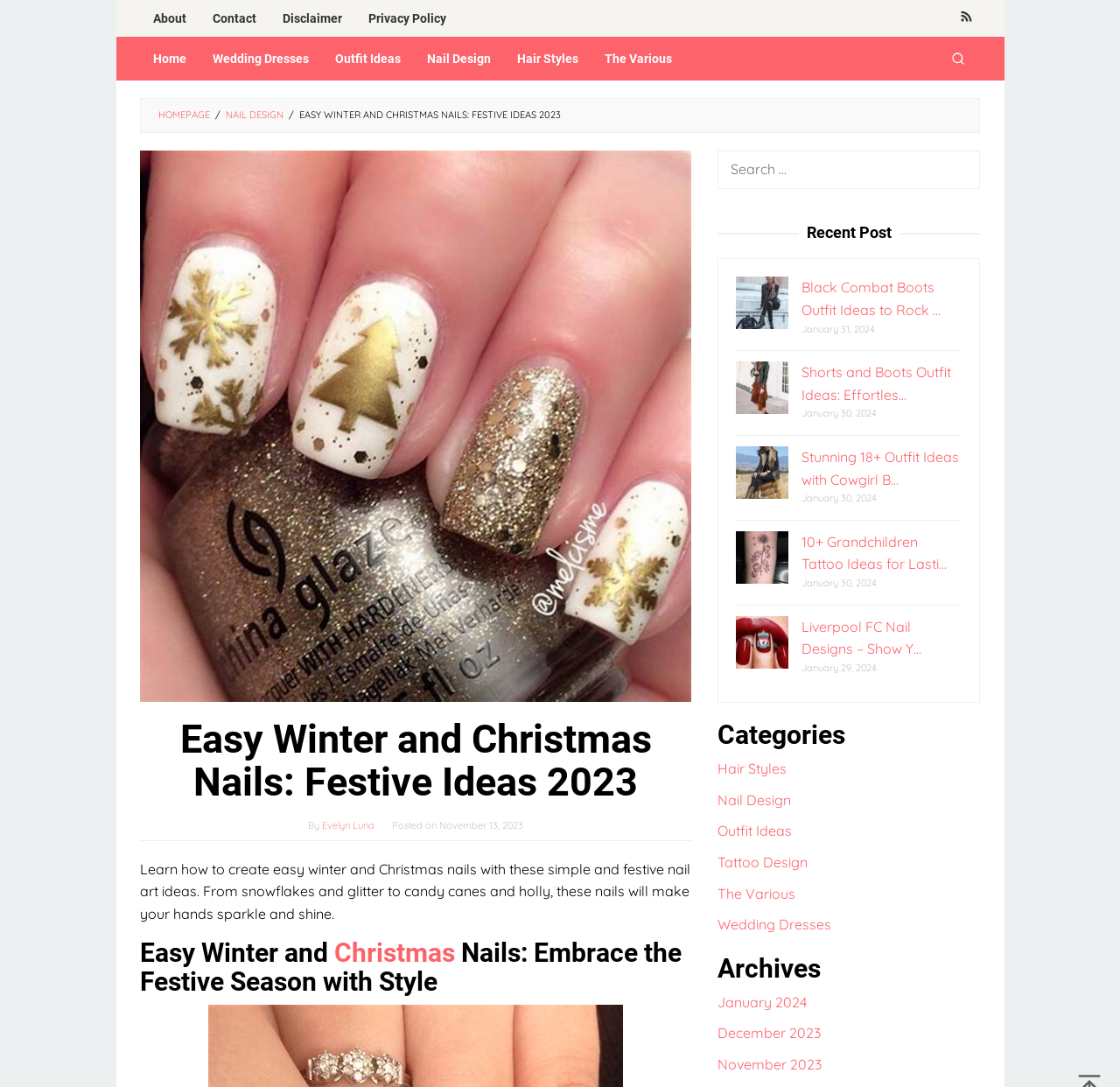Can you provide the bounding box coordinates for the element that should be clicked to implement the instruction: "View the recent post about black combat boots outfit ideas"?

[0.716, 0.256, 0.84, 0.293]